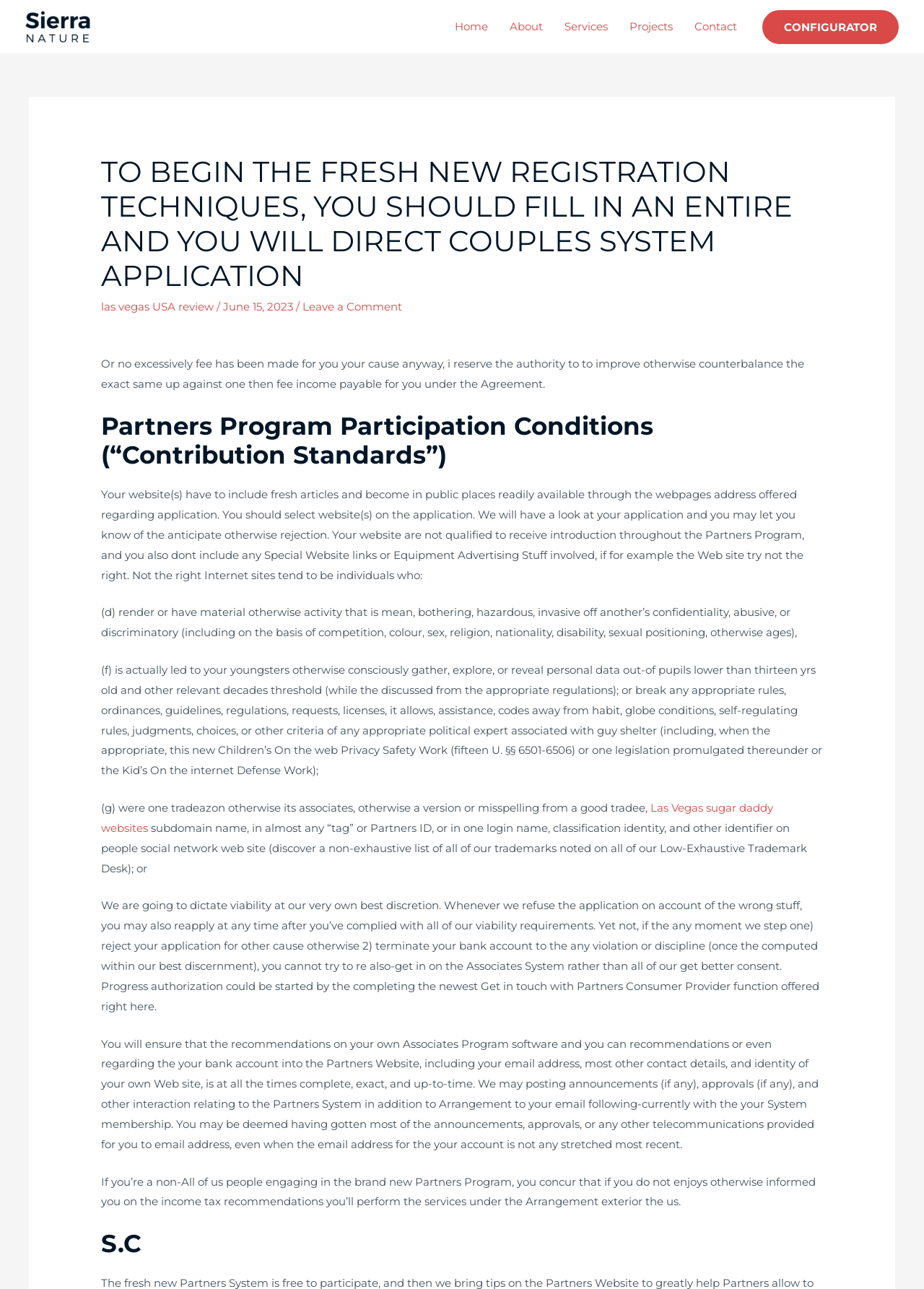Give a short answer to this question using one word or a phrase:
What is the name of the company?

Chiptuning – BHP Performance